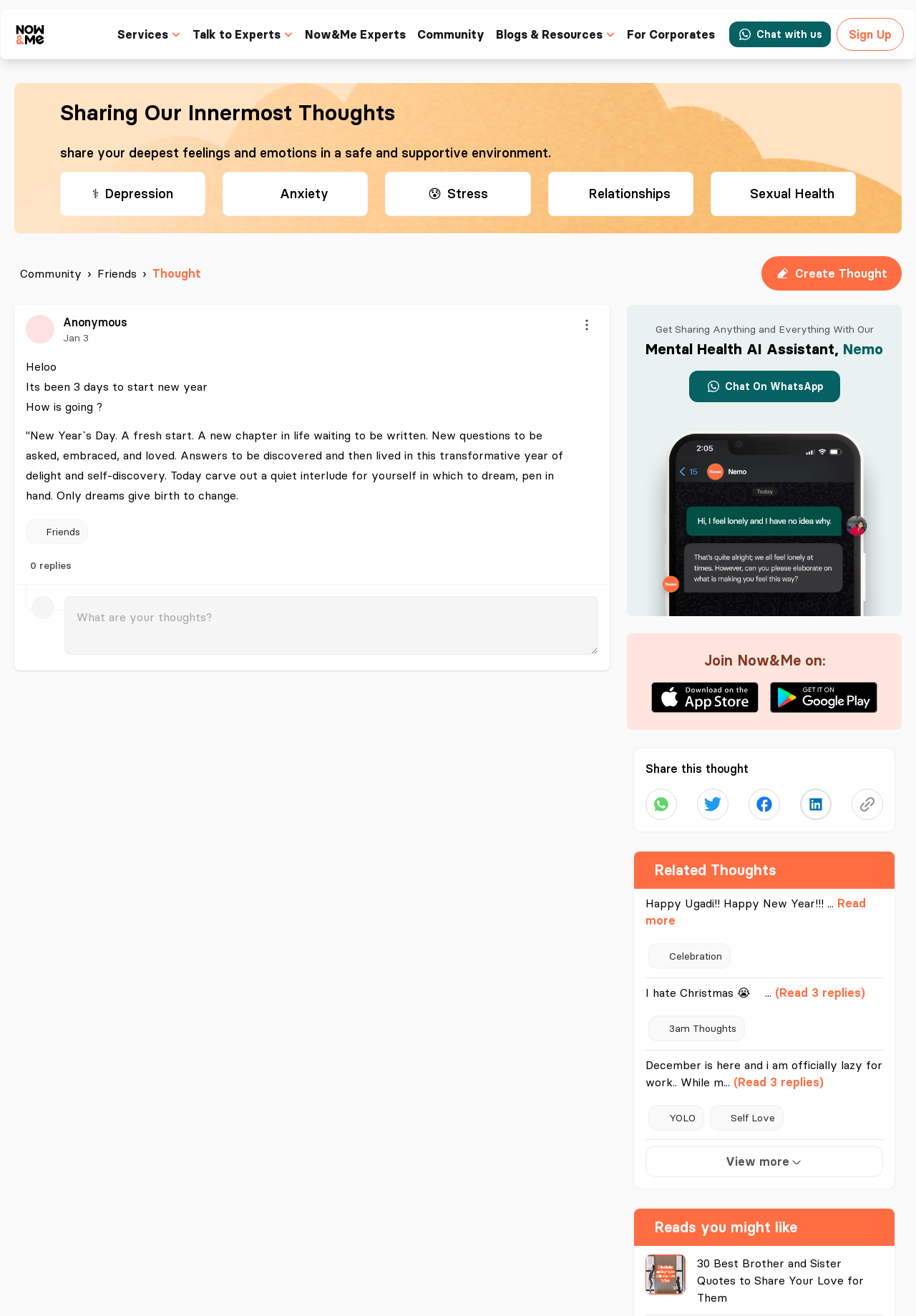Kindly determine the bounding box coordinates for the clickable area to achieve the given instruction: "Create a thought".

[0.868, 0.202, 0.969, 0.213]